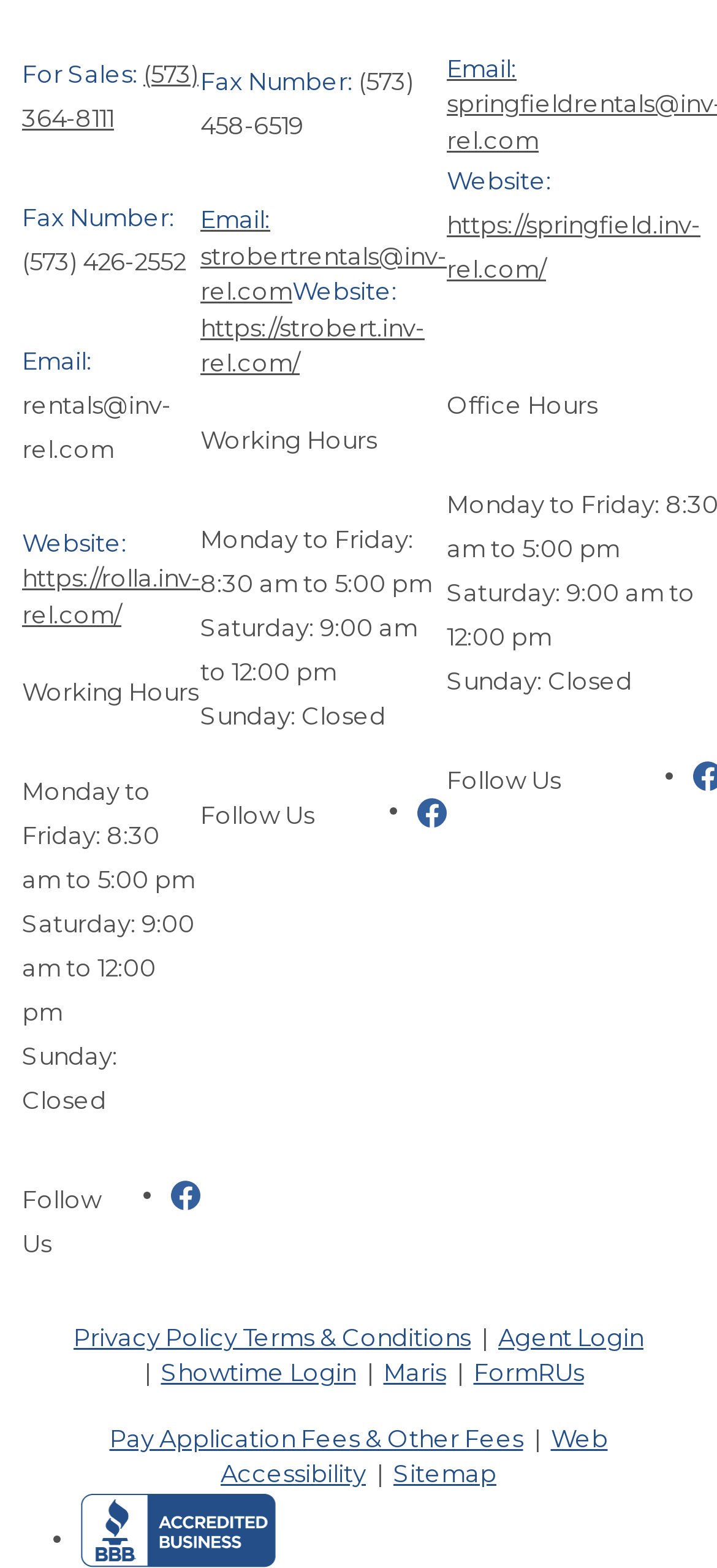What social media platform can be used to follow Investment Realty?
Based on the content of the image, thoroughly explain and answer the question.

The social media platform that can be used to follow Investment Realty can be found in the 'Follow Us' section of the webpage, which is located below the 'Working Hours' section. The Facebook icon is listed as one of the options to follow Investment Realty.